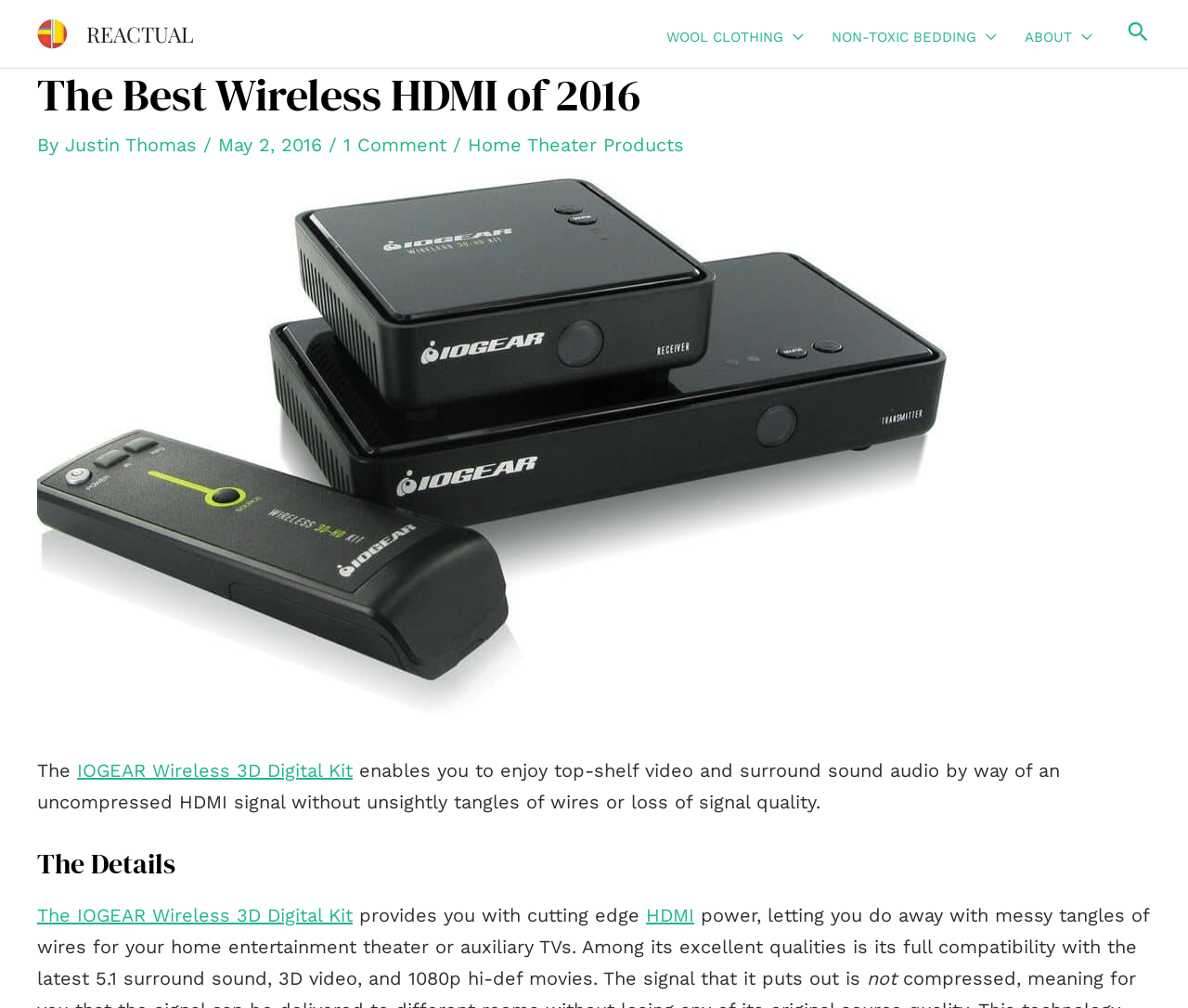Identify the bounding box coordinates for the UI element described as: "alt="d5laqflwwaiaijg"".

[0.031, 0.021, 0.057, 0.043]